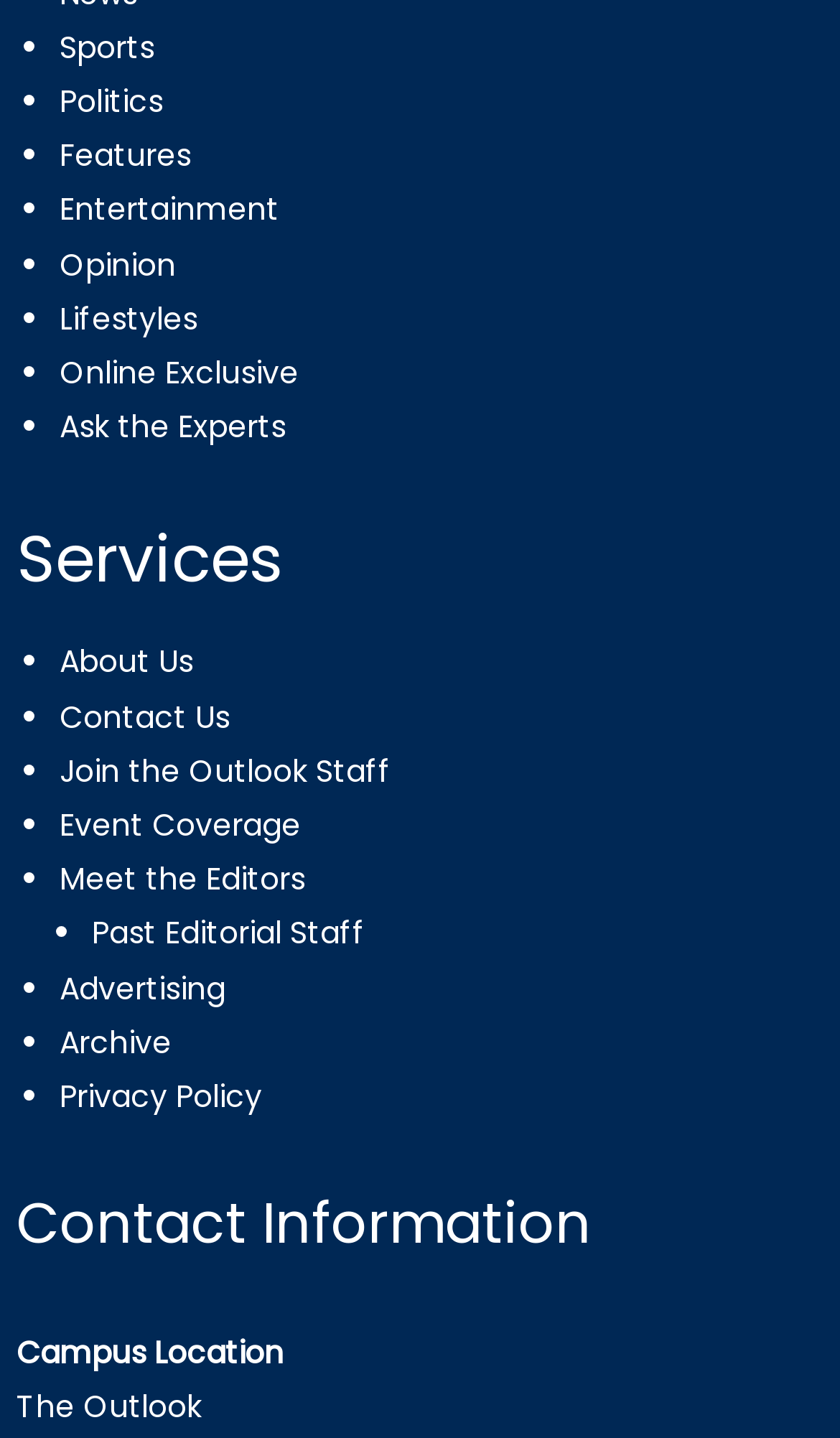Determine the bounding box of the UI component based on this description: "Features". The bounding box coordinates should be four float values between 0 and 1, i.e., [left, top, right, bottom].

[0.071, 0.093, 0.228, 0.123]